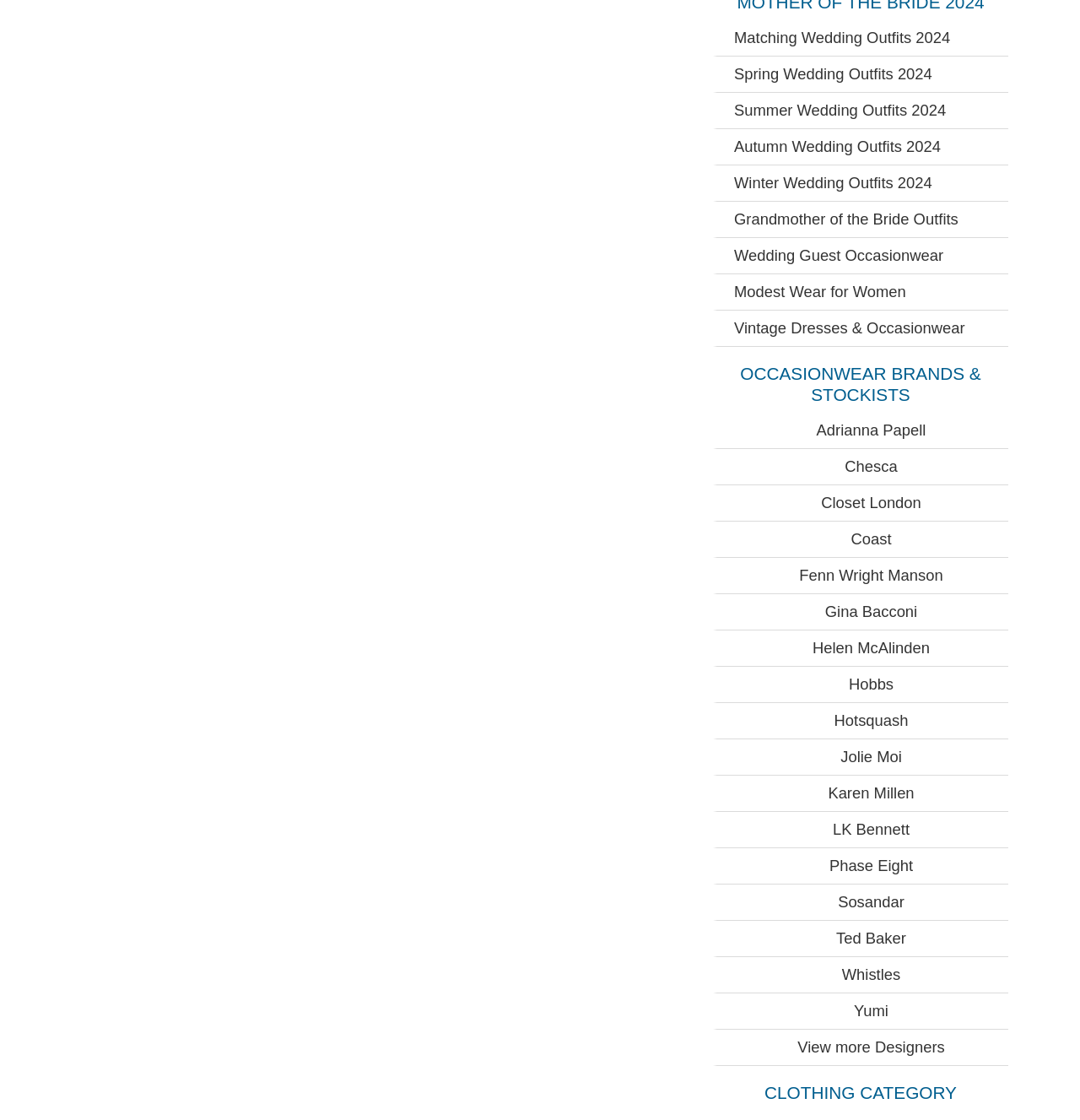Determine the bounding box for the HTML element described here: "WordPress.org". The coordinates should be given as [left, top, right, bottom] with each number being a float between 0 and 1.

None